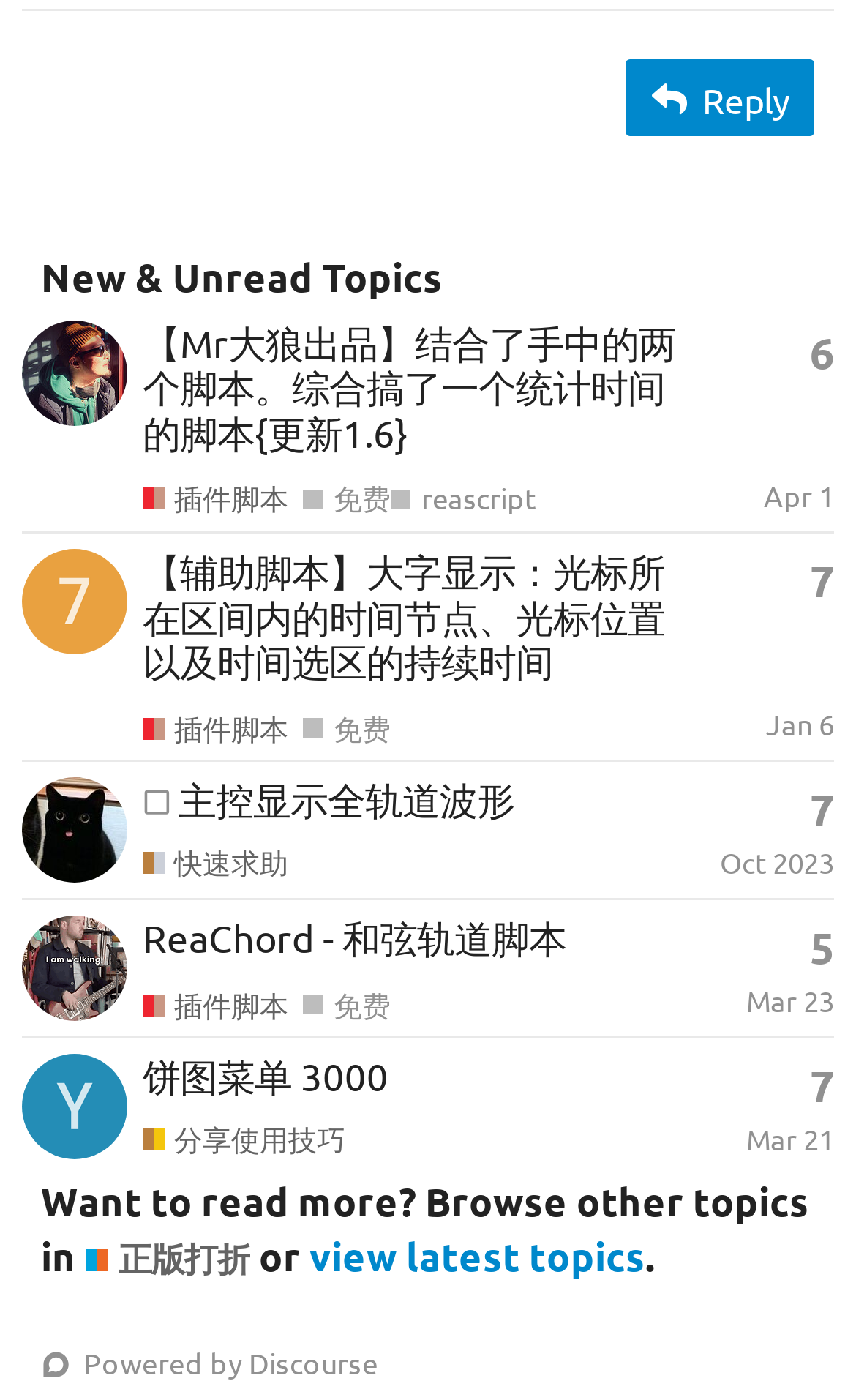Highlight the bounding box coordinates of the region I should click on to meet the following instruction: "Read '饼图菜单 3000' topic".

[0.167, 0.752, 0.454, 0.785]